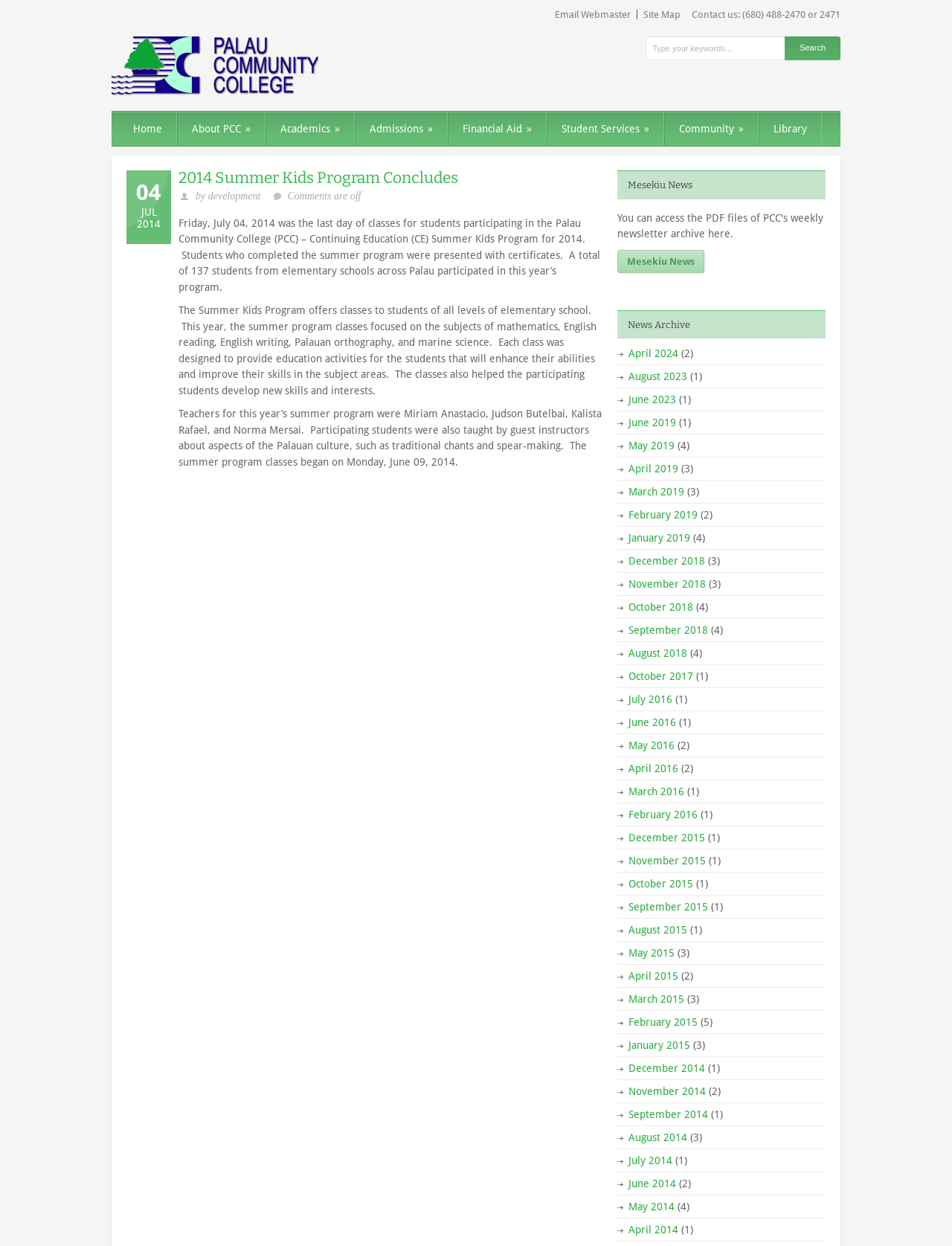Using the given description, provide the bounding box coordinates formatted as (top-left x, top-left y, bottom-right x, bottom-right y), with all values being floating point numbers between 0 and 1. Description: October 2017

[0.66, 0.538, 0.728, 0.547]